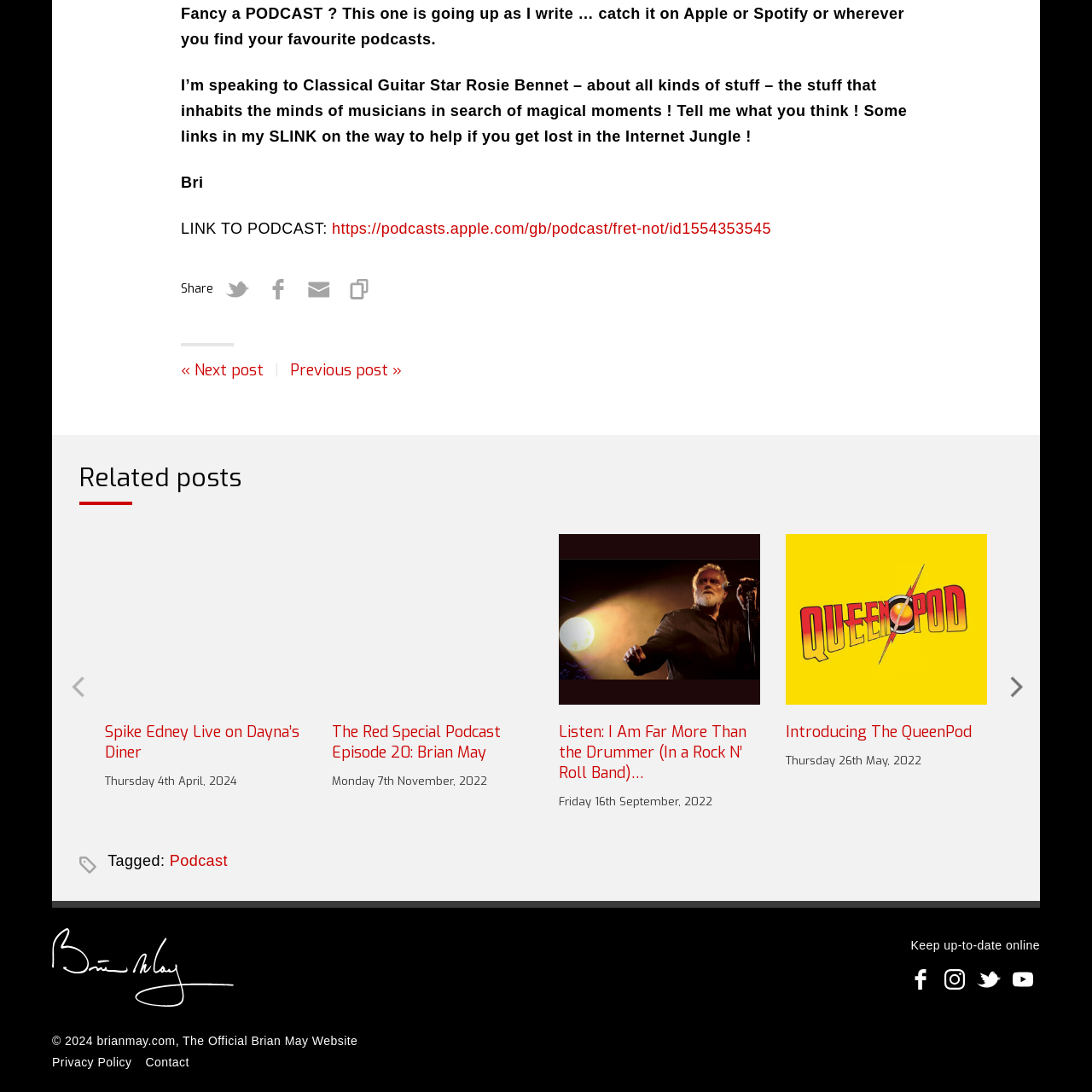What platforms can listeners access podcasts from?
Pay attention to the segment of the image within the red bounding box and offer a detailed answer to the question.

The surrounding content suggests that listeners can catch up on captivating discussions featured in the podcasts available on popular platforms such as Apple, Spotify, or other favorite platforms, implying that the podcasts are accessible from multiple sources.